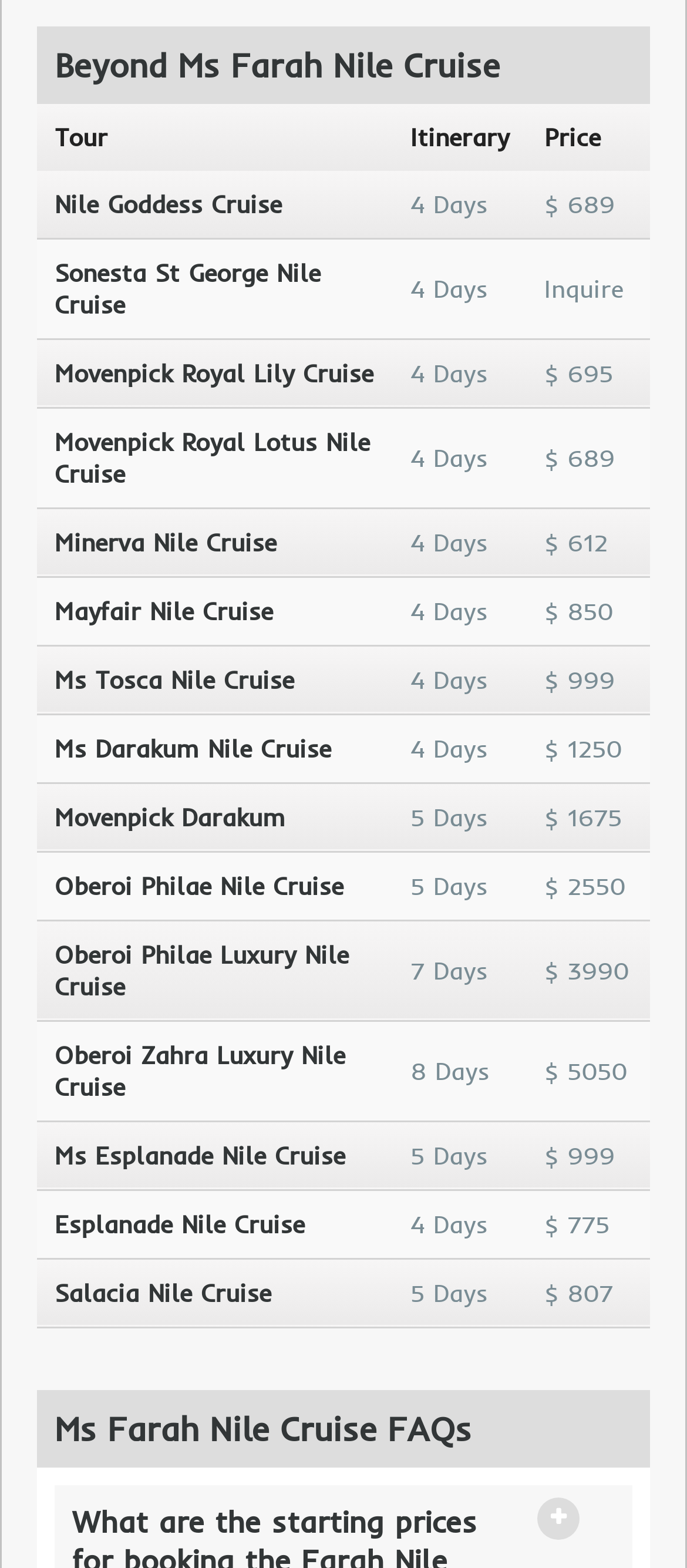Give a one-word or one-phrase response to the question: 
What is the name of the cruise with the highest price?

Oberoi Zahra Luxury Nile Cruise